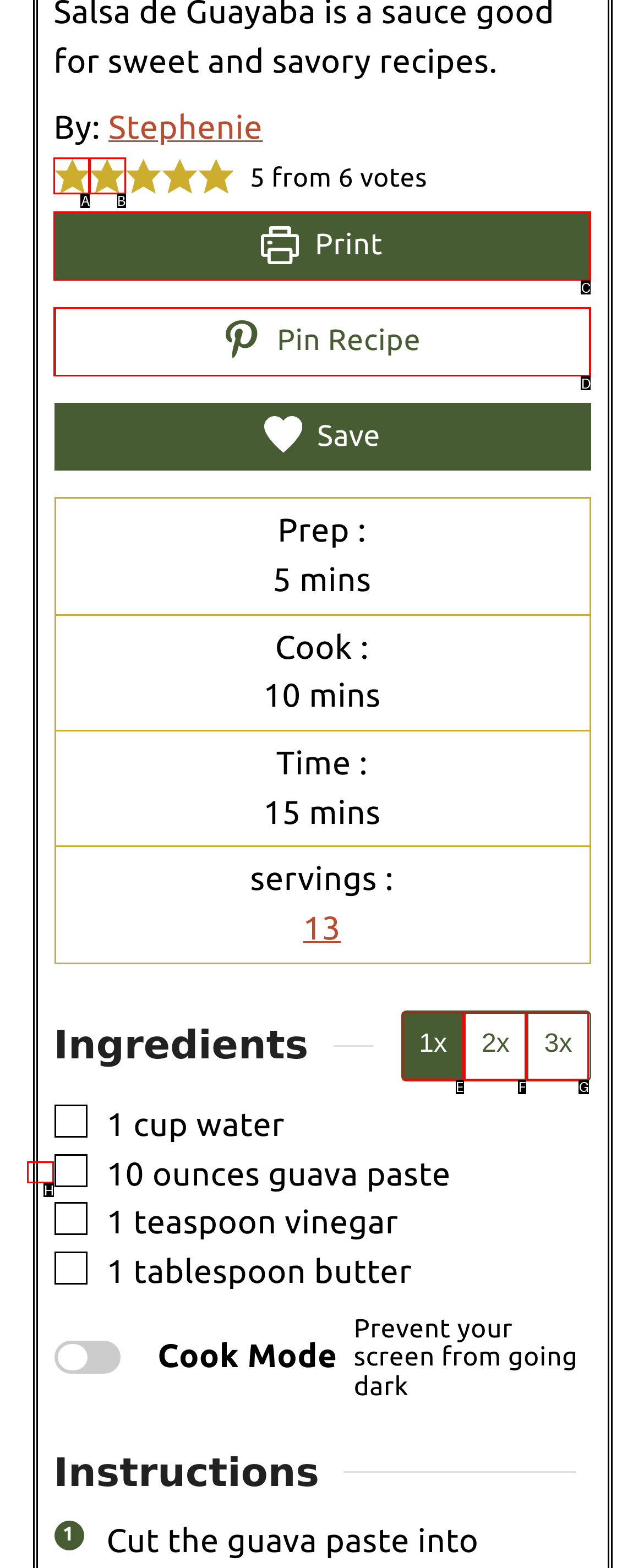Which HTML element should be clicked to complete the following task: Pin Recipe?
Answer with the letter corresponding to the correct choice.

D